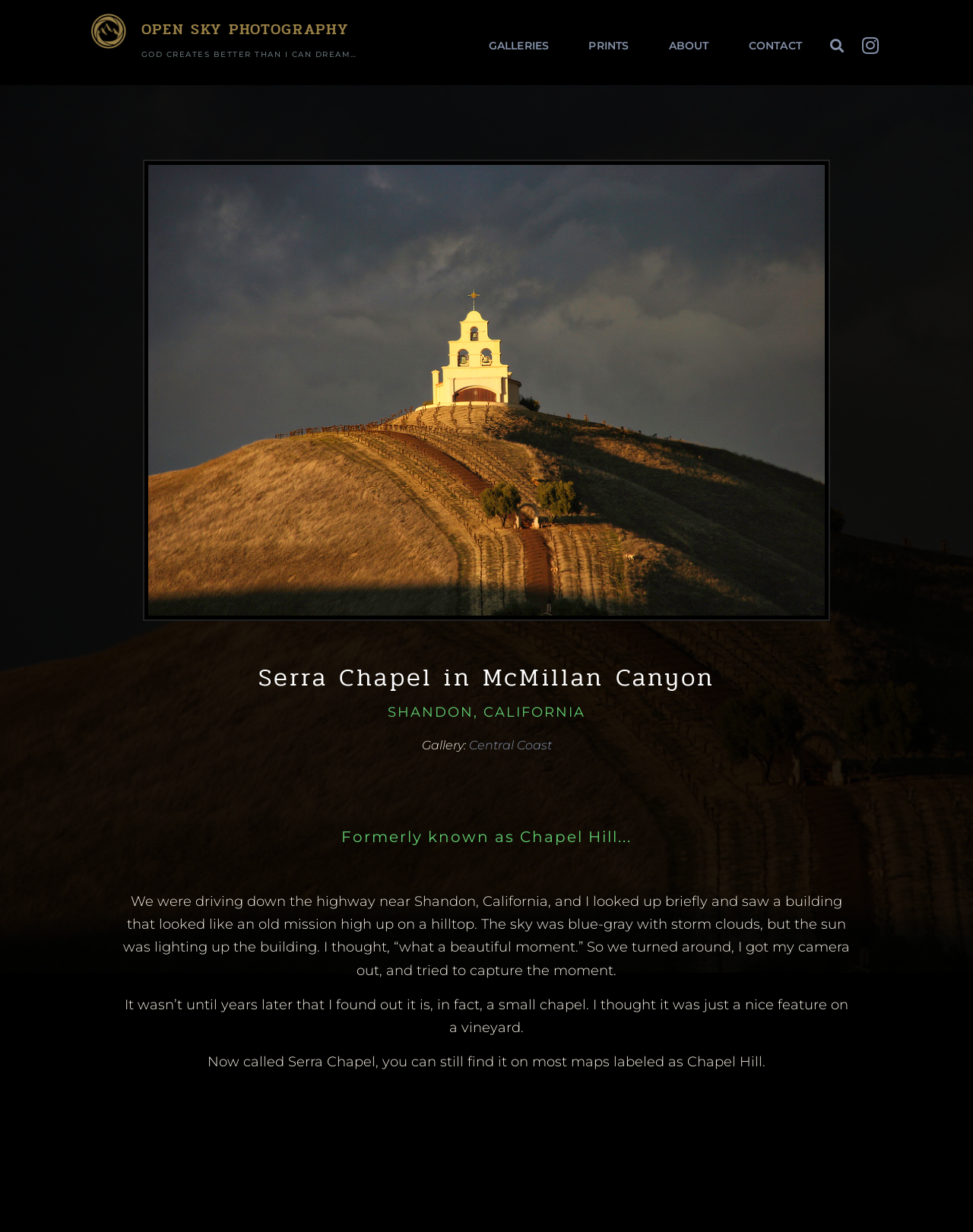Elaborate on the different components and information displayed on the webpage.

The webpage is about Serra Chapel in McMillan Canyon, Shandon, California, and features a photography gallery. At the top, there is a link on the left and a heading "OPEN SKY PHOTOGRAPHY" in the middle, accompanied by a quote "GOD CREATES BETTER THAN I CAN DREAM…". Below this, there are four buttons aligned horizontally, labeled "GALLERIES", "PRINTS", "ABOUT", and "CONTACT", respectively. To the right of these buttons, there is a search bar with a "Search" button.

On the lower half of the page, there is a large heading "Serra Chapel in McMillan Canyon" followed by a smaller heading "SHANDON, CALIFORNIA". Below this, there is a label "Gallery:" with a link "Central Coast" to its right. Further down, there is a heading "Formerly known as Chapel Hill..." followed by three paragraphs of text describing the author's experience of discovering the chapel. The text is arranged in a single column, with the last paragraph slightly indented.

At the top right corner, there is an Instagram icon with a link.